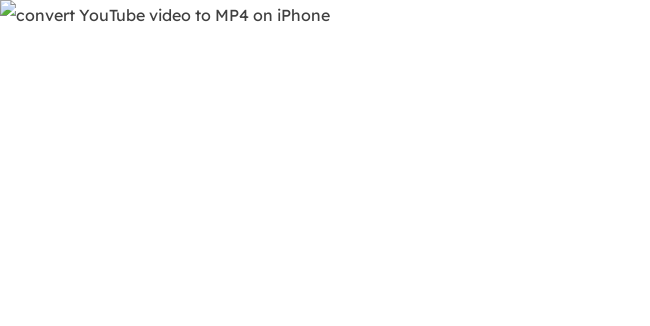Why is the conversion process challenging?
Provide a concise answer using a single word or phrase based on the image.

Apple's restrictions